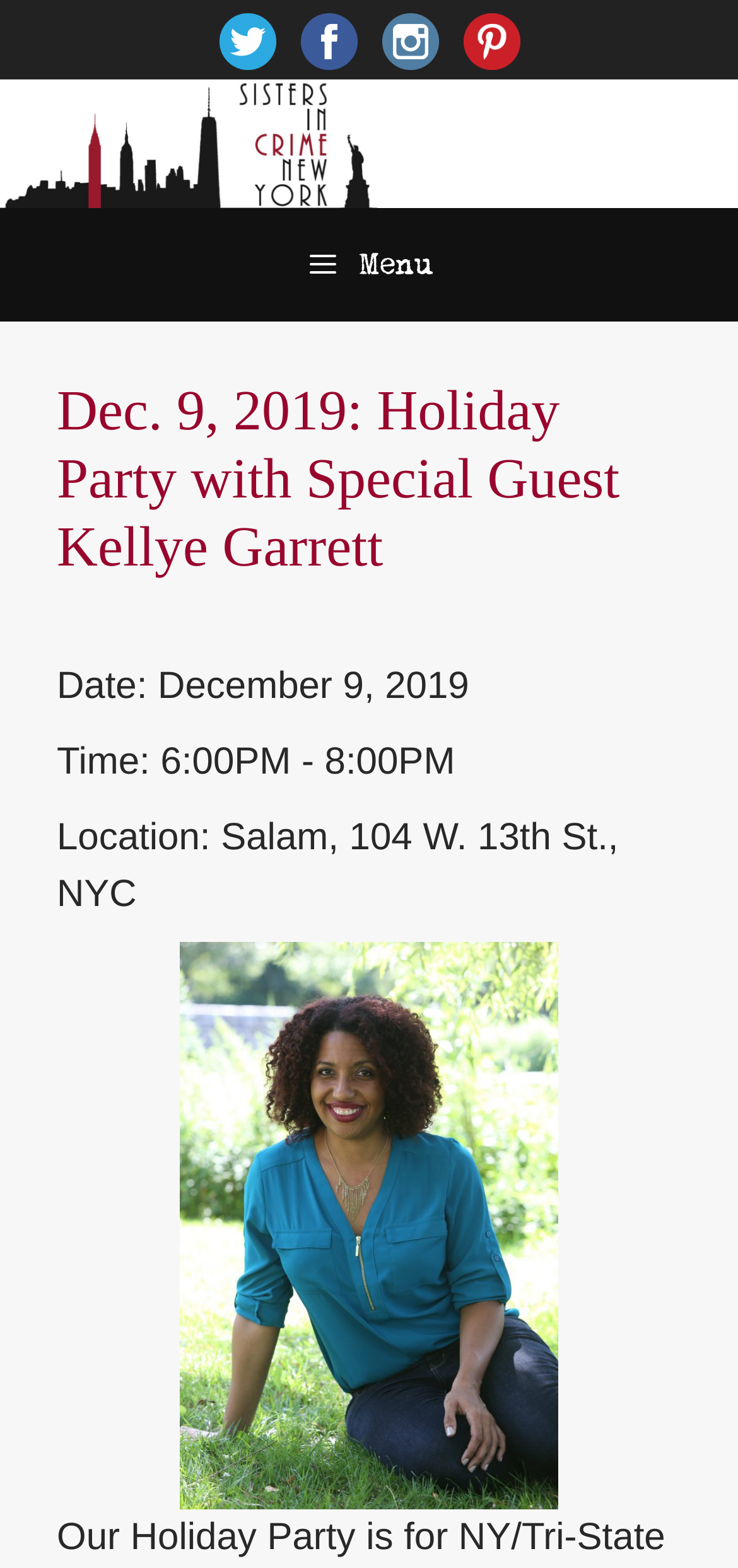What is the time of the holiday party?
Using the visual information from the image, give a one-word or short-phrase answer.

6:00PM - 8:00PM